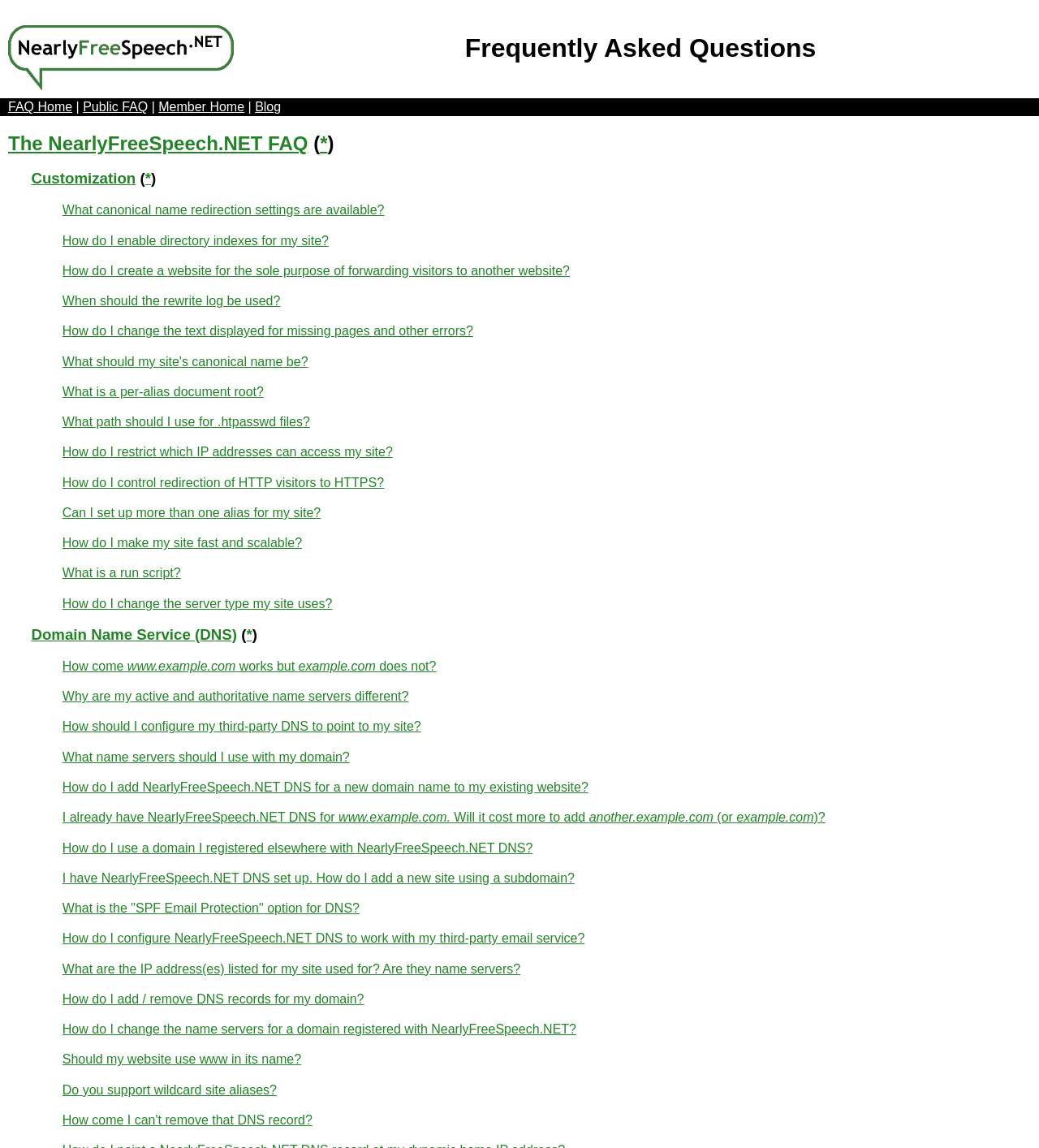Respond concisely with one word or phrase to the following query:
What is the main topic of this webpage?

FAQ